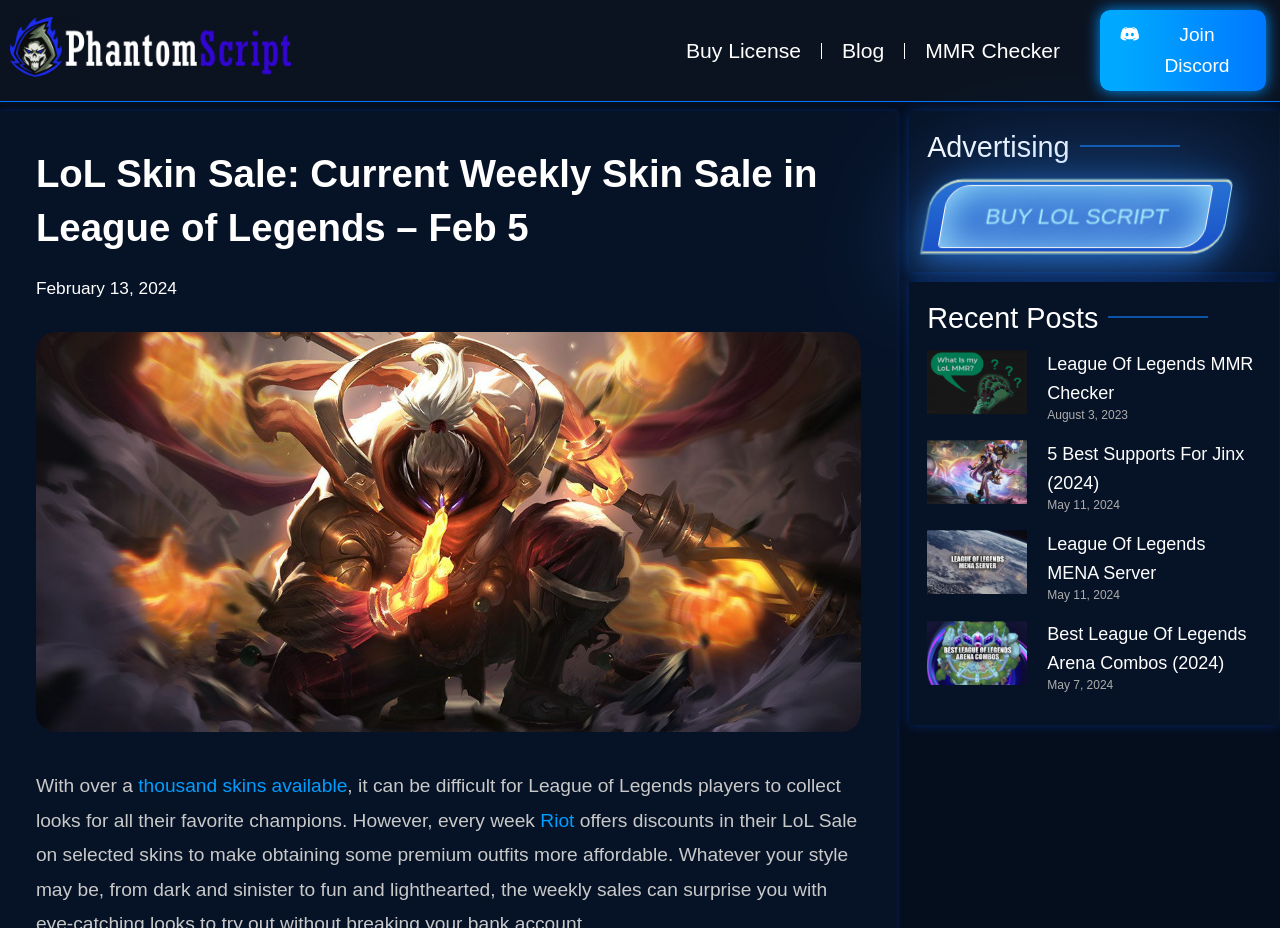How many skin sale links are available?
We need a detailed and meticulous answer to the question.

I counted the number of links related to skin sales, which are 'La Ilusión Qiyana', 'Cosmic Matriarch Bel'Veth', 'February 13, 2024', and another link without text. Therefore, there are 4 skin sale links available.